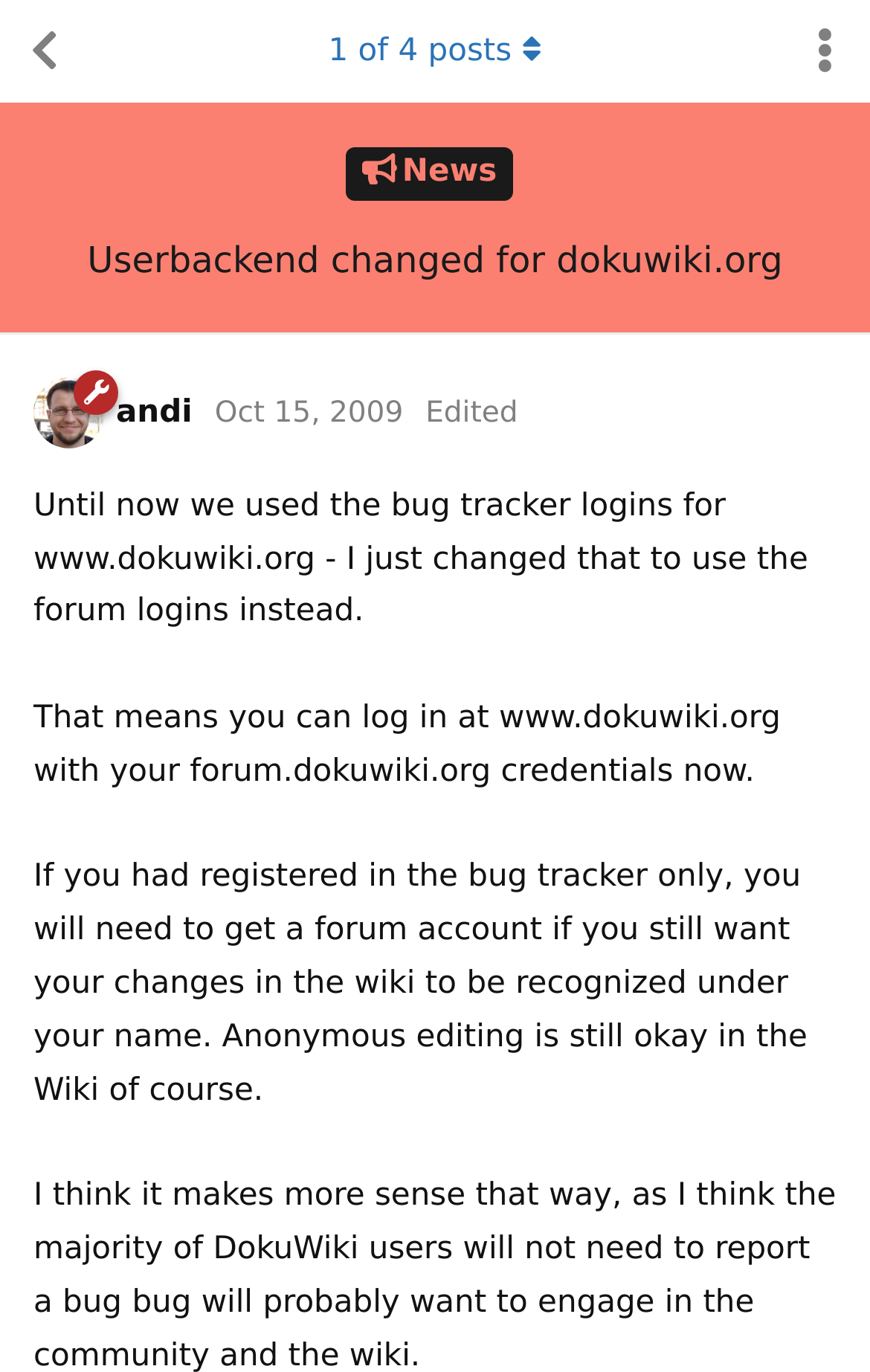What is the purpose of the change described in the discussion?
Kindly offer a comprehensive and detailed response to the question.

I read the static text elements on the page, which describe the change made to the login system. The text explains that the login system was changed to use forum logins instead of bug tracker logins, and provides additional information about the implications of this change.